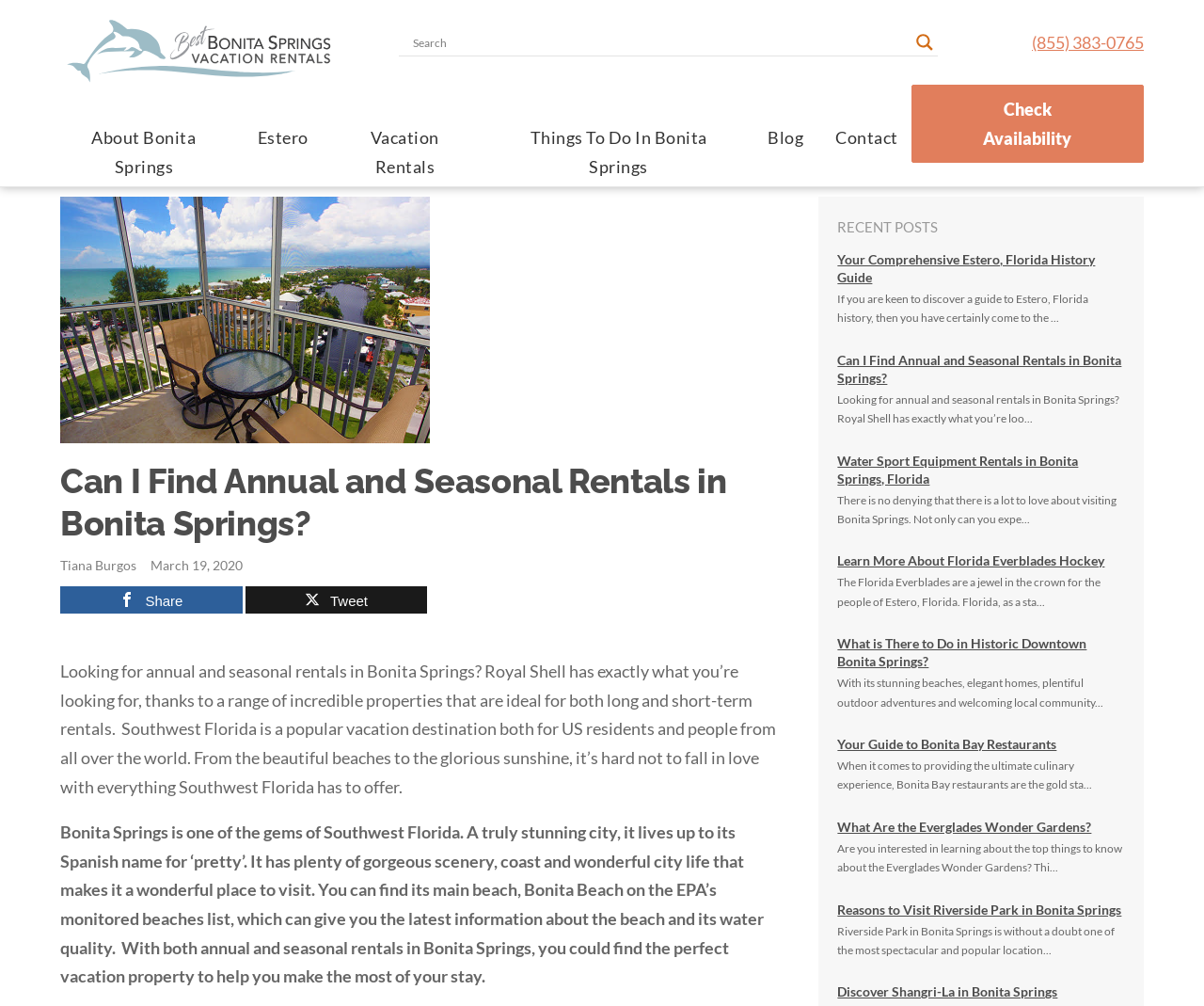Determine the bounding box coordinates of the clickable region to execute the instruction: "Check availability". The coordinates should be four float numbers between 0 and 1, denoted as [left, top, right, bottom].

[0.757, 0.084, 0.95, 0.162]